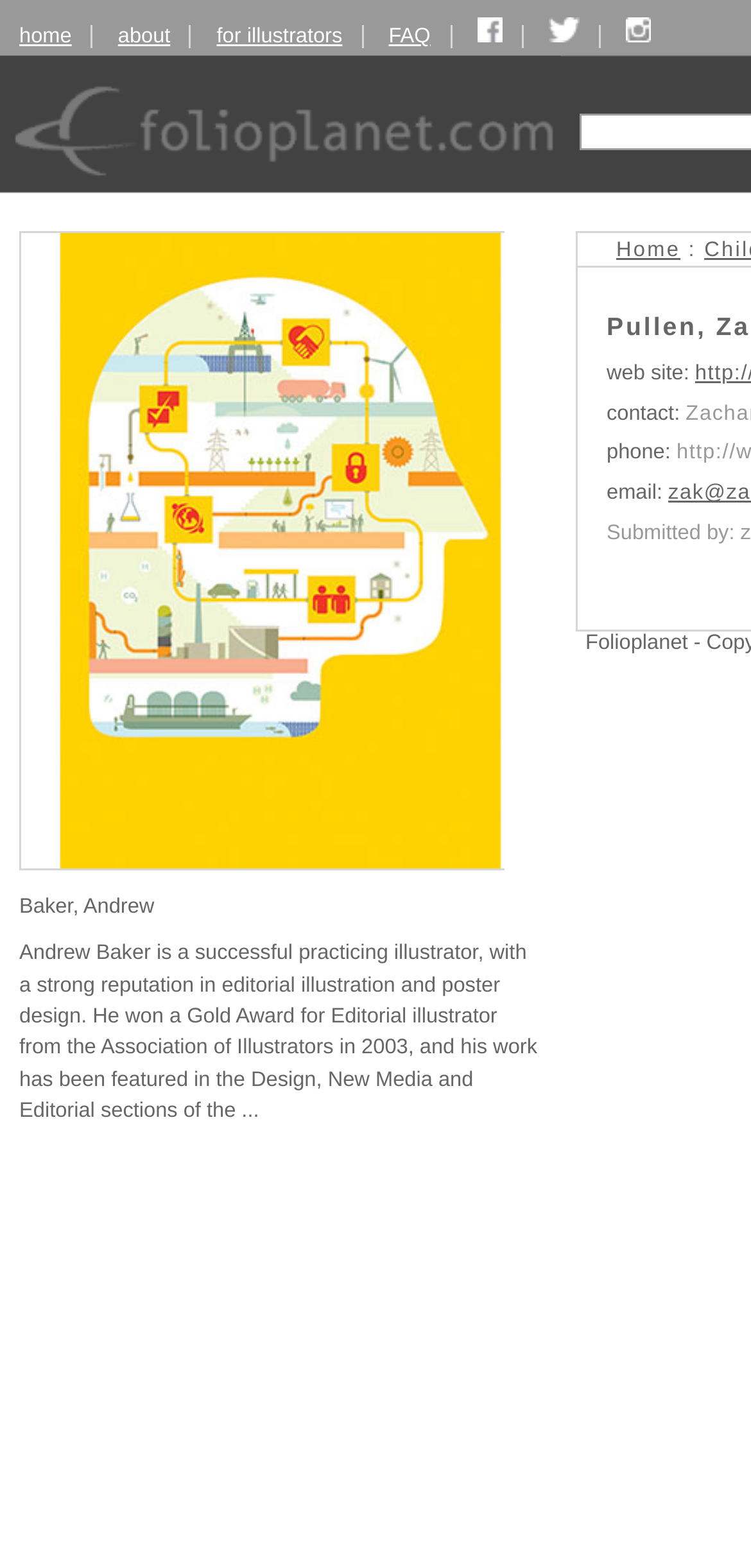Pinpoint the bounding box coordinates of the element to be clicked to execute the instruction: "go to home page".

[0.026, 0.016, 0.095, 0.031]